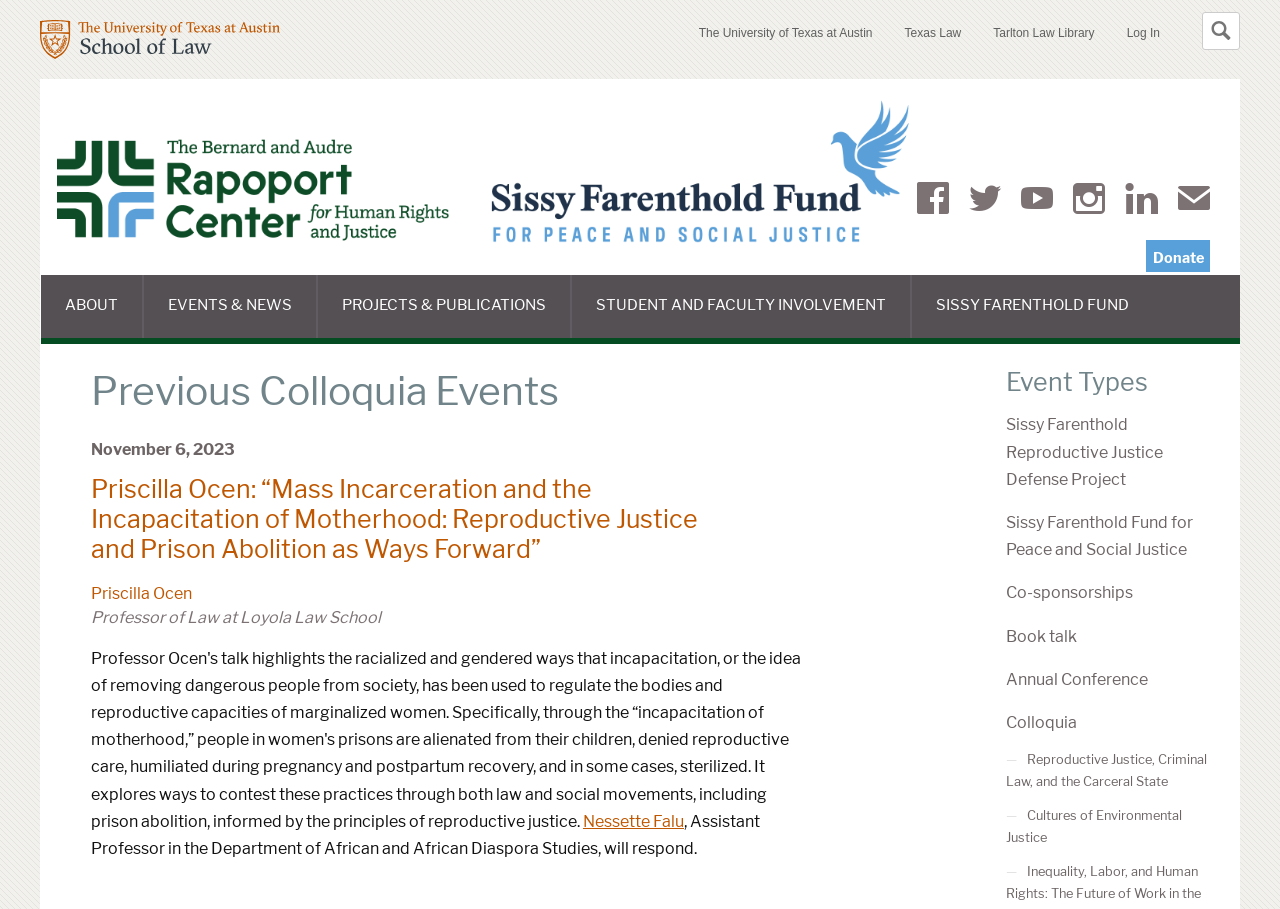Kindly provide the bounding box coordinates of the section you need to click on to fulfill the given instruction: "Visit the University of Texas at Austin website".

[0.546, 0.028, 0.682, 0.044]